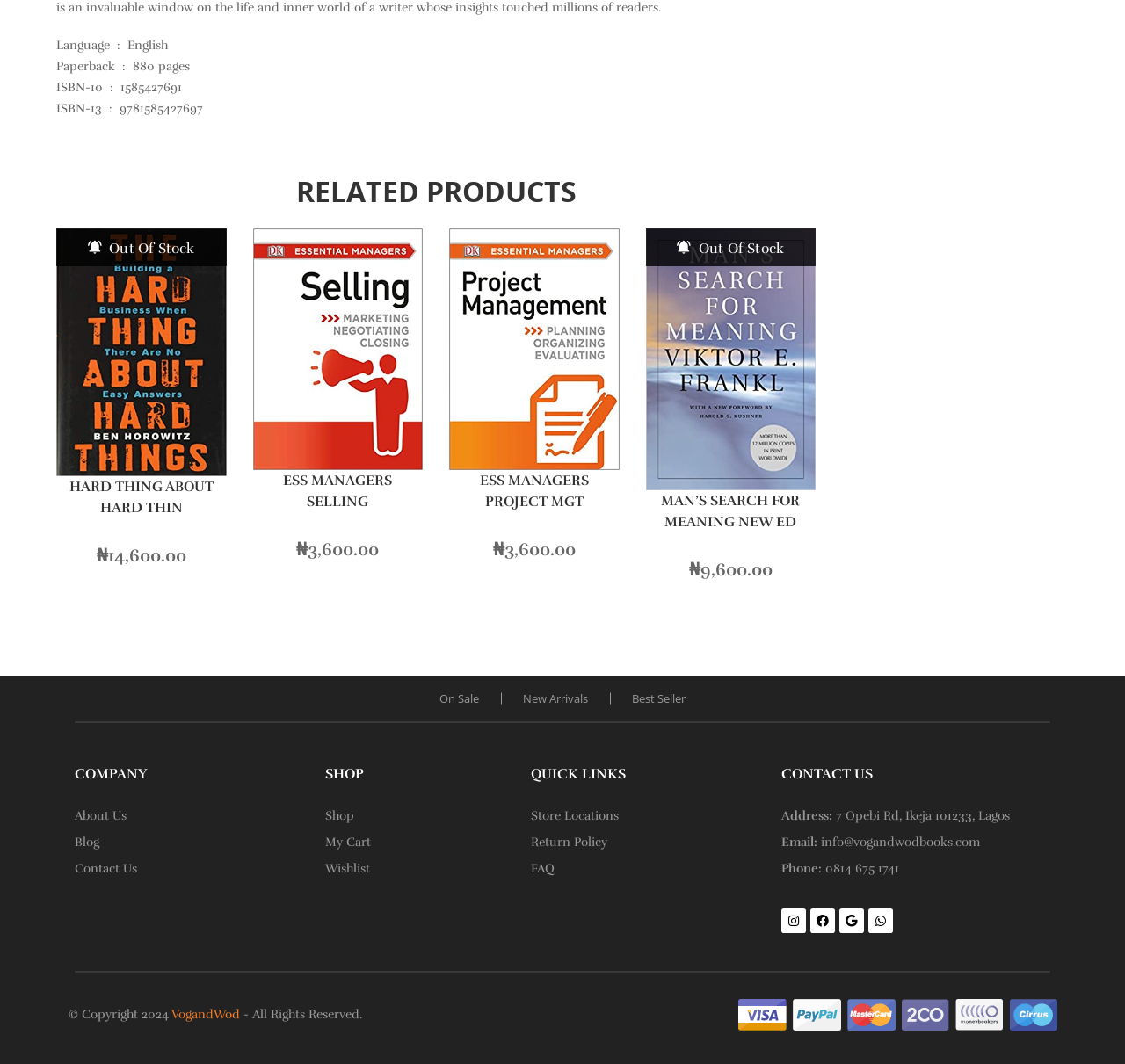Determine the bounding box coordinates of the clickable element necessary to fulfill the instruction: "Visit the Instagram page". Provide the coordinates as four float numbers within the 0 to 1 range, i.e., [left, top, right, bottom].

[0.695, 0.853, 0.716, 0.877]